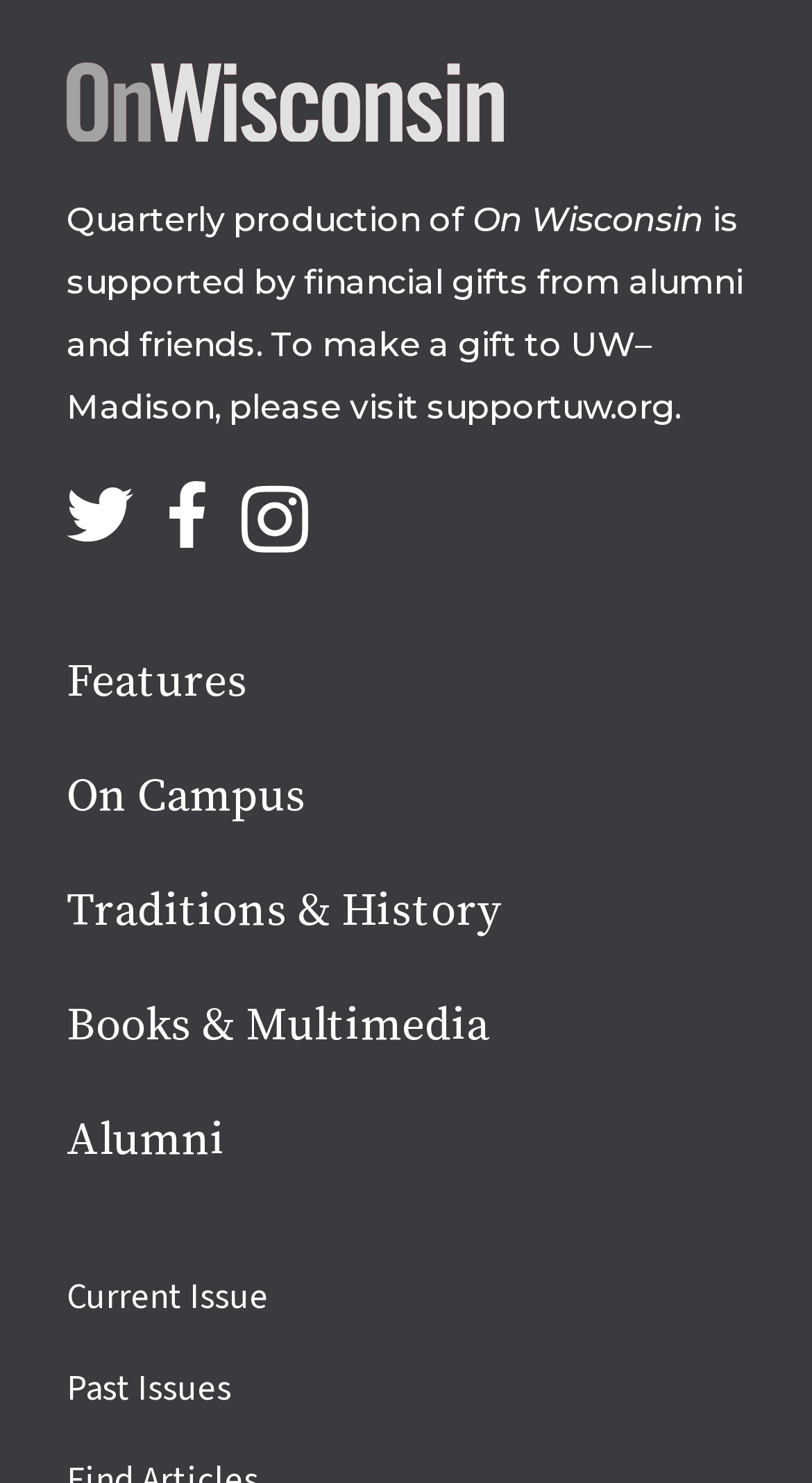Please find the bounding box coordinates of the clickable region needed to complete the following instruction: "visit supportuw.org". The bounding box coordinates must consist of four float numbers between 0 and 1, i.e., [left, top, right, bottom].

[0.431, 0.262, 0.831, 0.289]